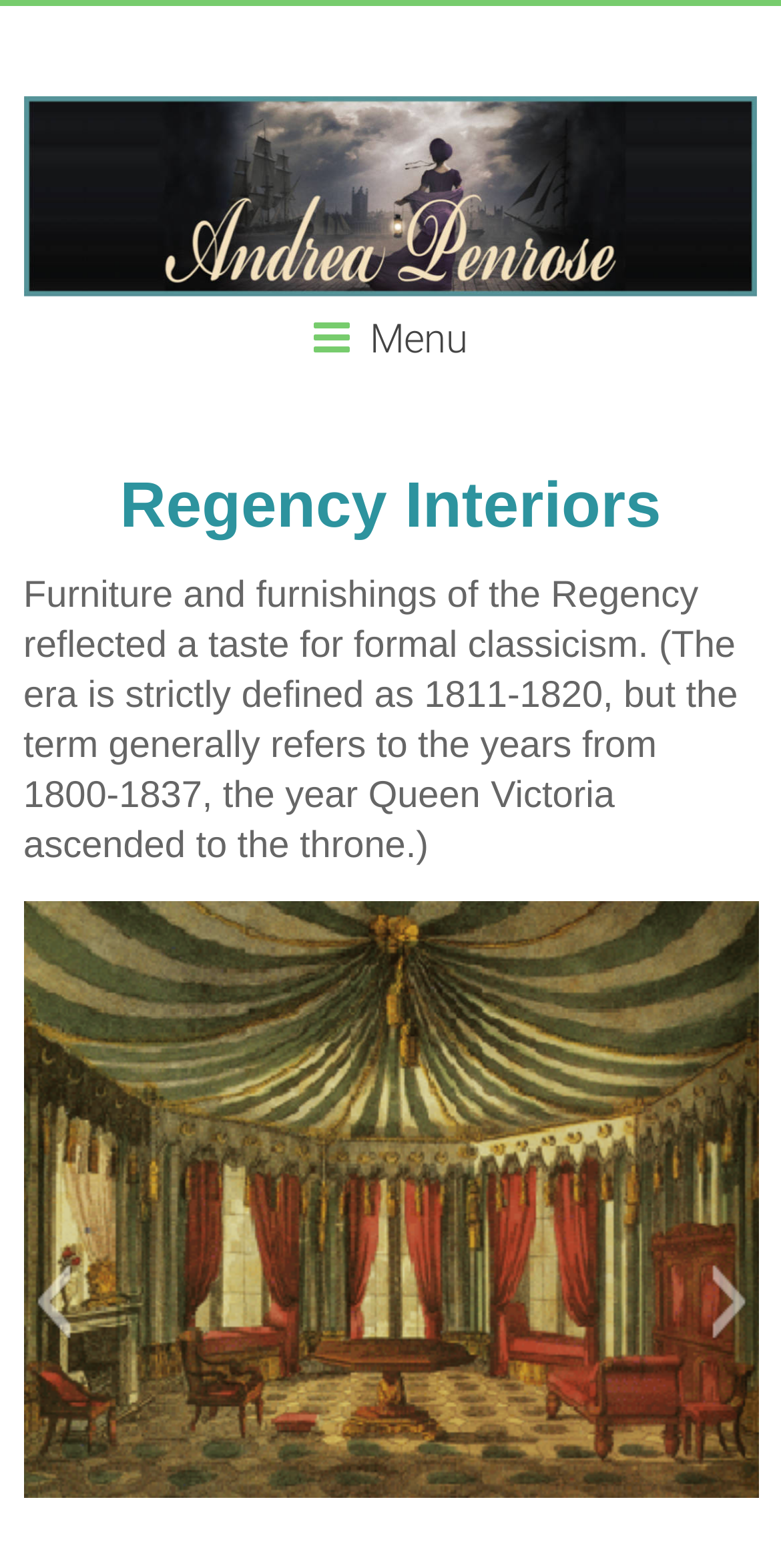Explain the webpage in detail, including its primary components.

The webpage is about Regency Interiors, with a focus on the furniture and furnishings of the Regency era. At the top of the page, there is a heading that reads "Regency Interiors" and a menu icon. Below the heading, there is a paragraph of text that provides a brief description of the Regency era, stating that it is typically defined as 1811-1820, but can also refer to the years from 1800-1837. 

To the right of the text, there is a large image that takes up most of the page, likely showcasing an example of Regency-era furniture or interior design. At the bottom of the page, there are two buttons, "Previous" and "Next", which are likely used for navigation. The "Previous" button is located on the left side, while the "Next" button is on the right side.